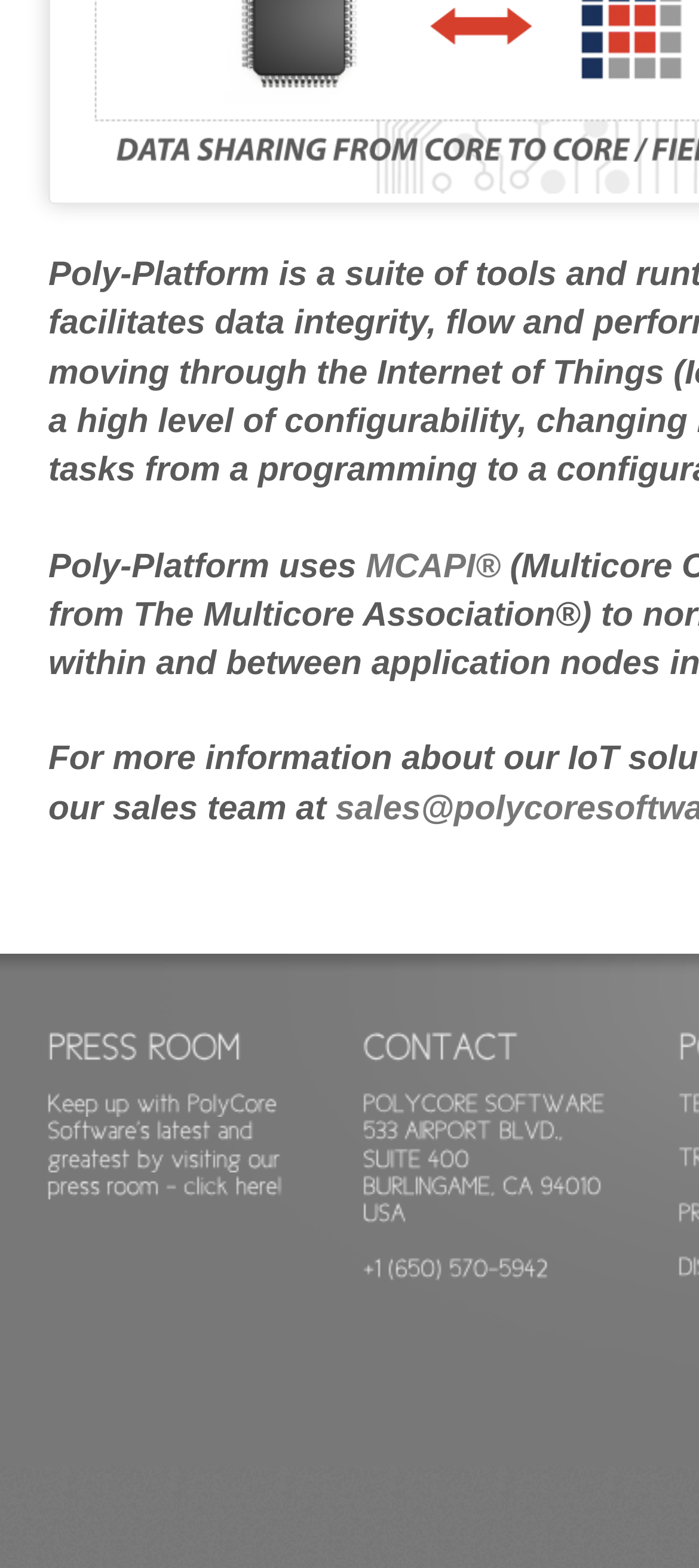Determine the bounding box coordinates (top-left x, top-left y, bottom-right x, bottom-right y) of the UI element described in the following text: press room - click here!

[0.069, 0.746, 0.405, 0.764]